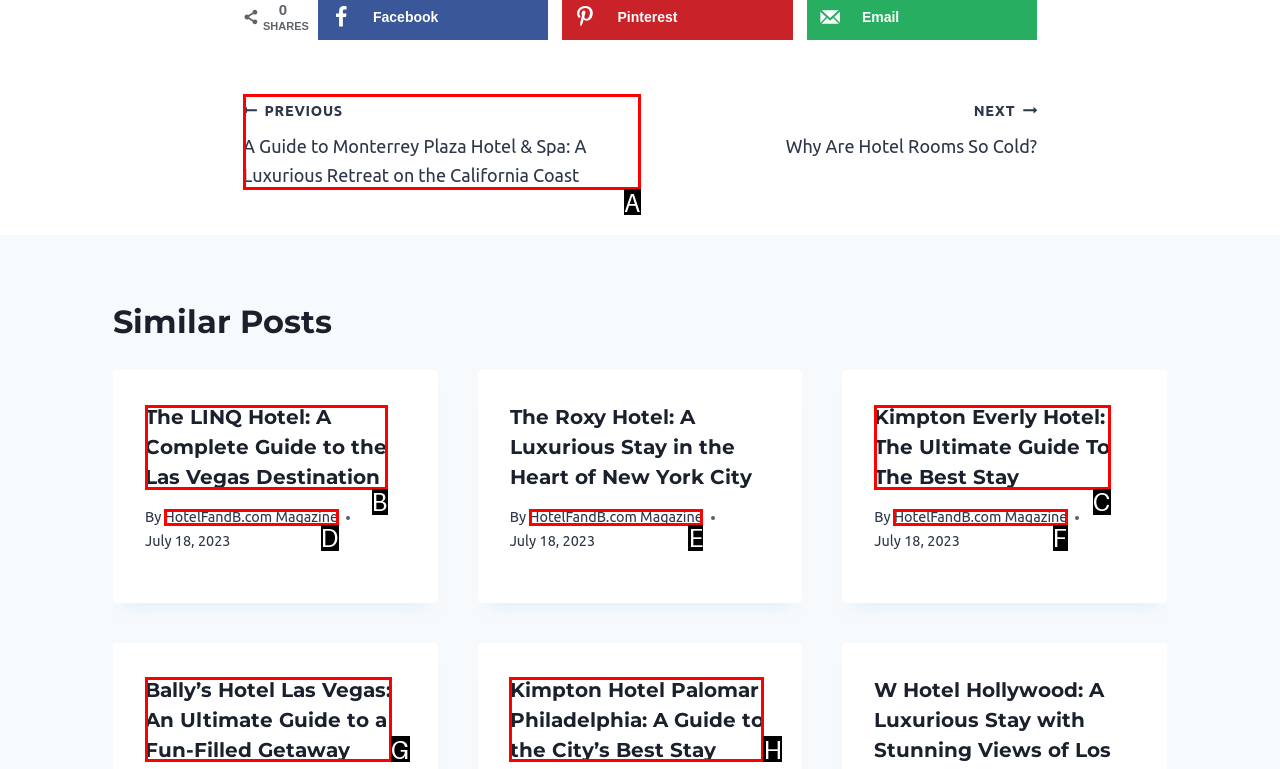Select the UI element that should be clicked to execute the following task: Click on the 'PREVIOUS' link
Provide the letter of the correct choice from the given options.

A